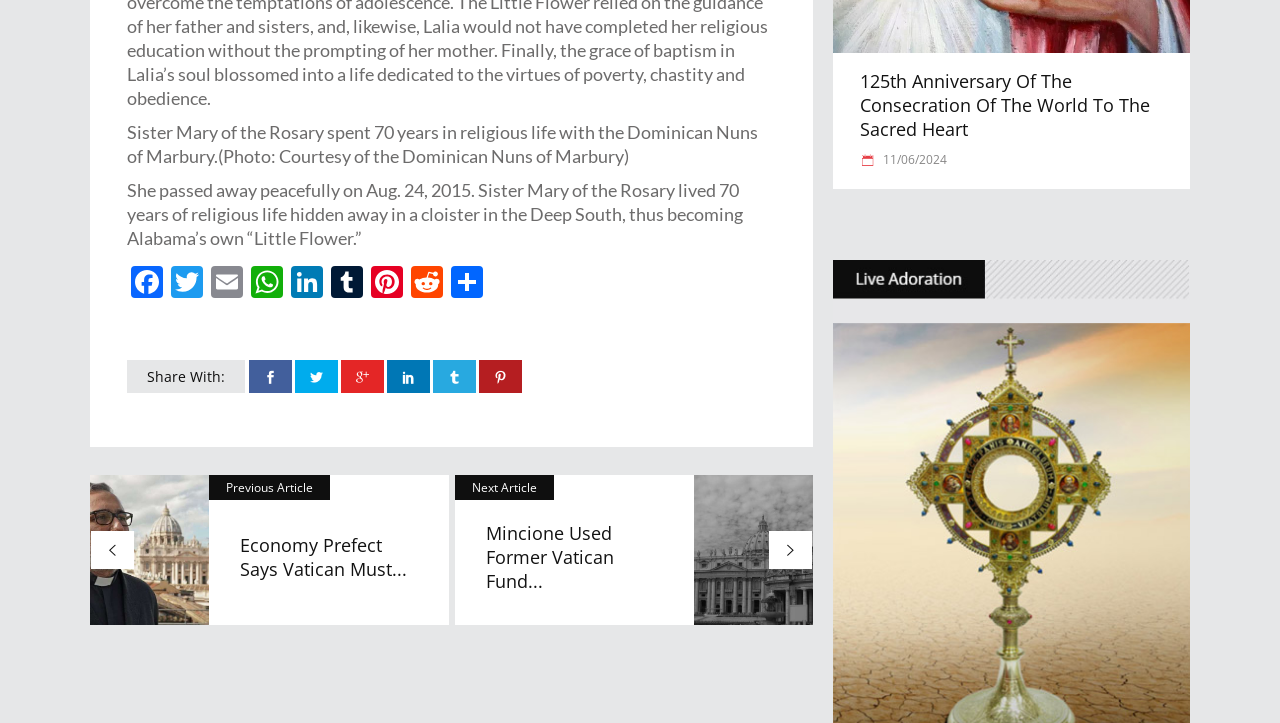Identify the bounding box for the element characterized by the following description: "Facebook".

[0.099, 0.368, 0.13, 0.417]